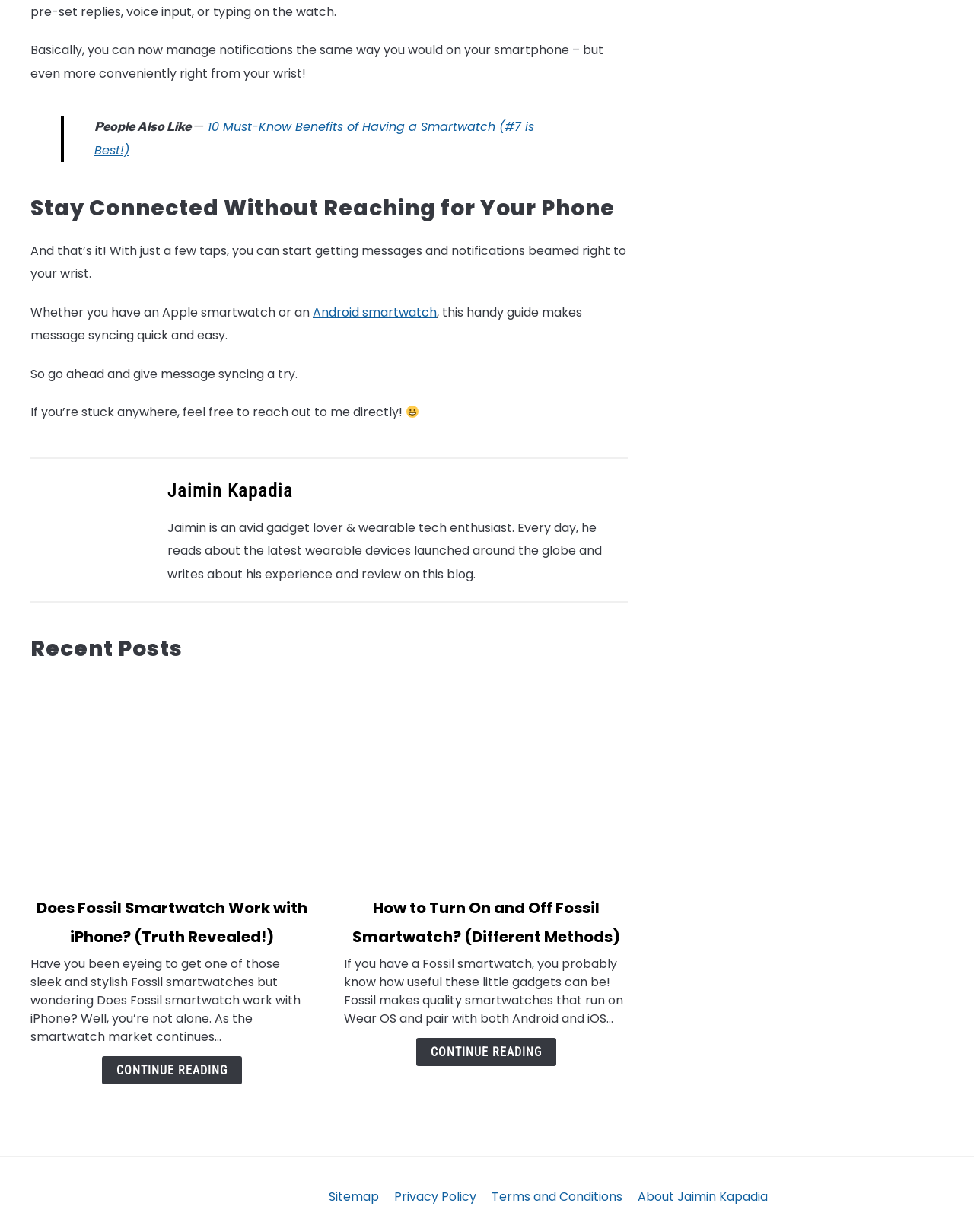Look at the image and write a detailed answer to the question: 
What is the emoji used in the article?

I found the emoji by looking at the article content and saw that it is used in one of the paragraphs. The emoji is a smiling face, which is represented as 😀.